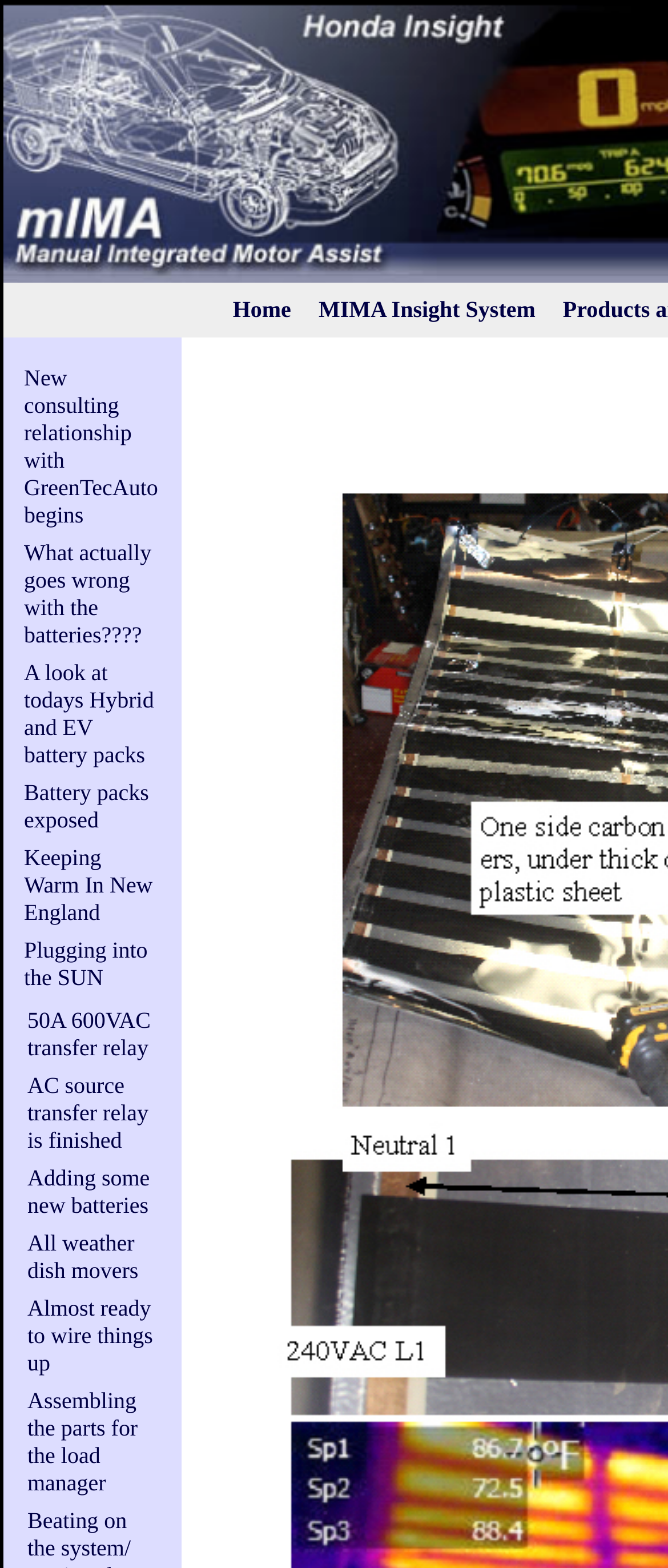Using the provided description: "50A 600VAC transfer relay", find the bounding box coordinates of the corresponding UI element. The output should be four float numbers between 0 and 1, in the format [left, top, right, bottom].

[0.041, 0.642, 0.226, 0.676]